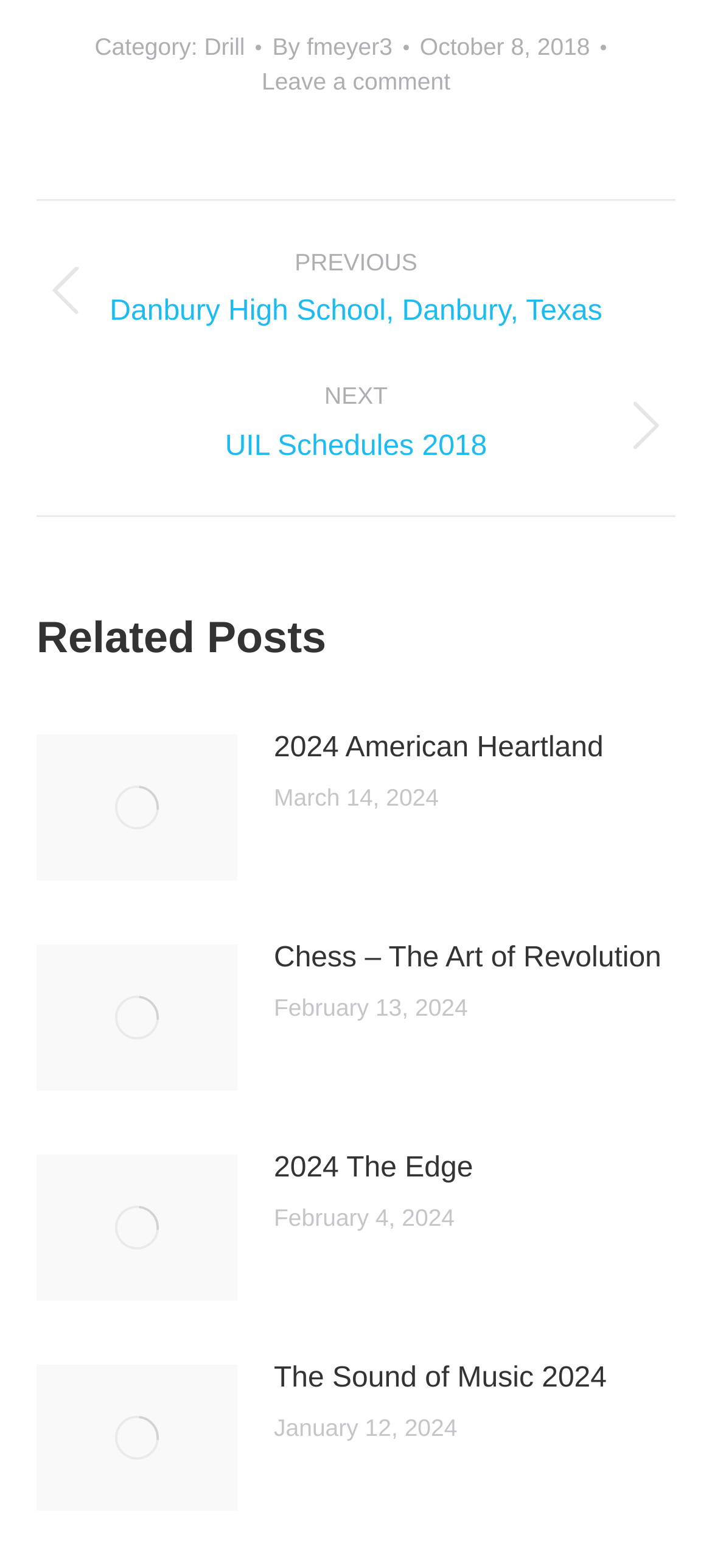Utilize the details in the image to thoroughly answer the following question: What is the purpose of the 'Post navigation' section?

The 'Post navigation' section contains links to the previous and next posts, suggesting that its purpose is to allow users to navigate to adjacent posts.